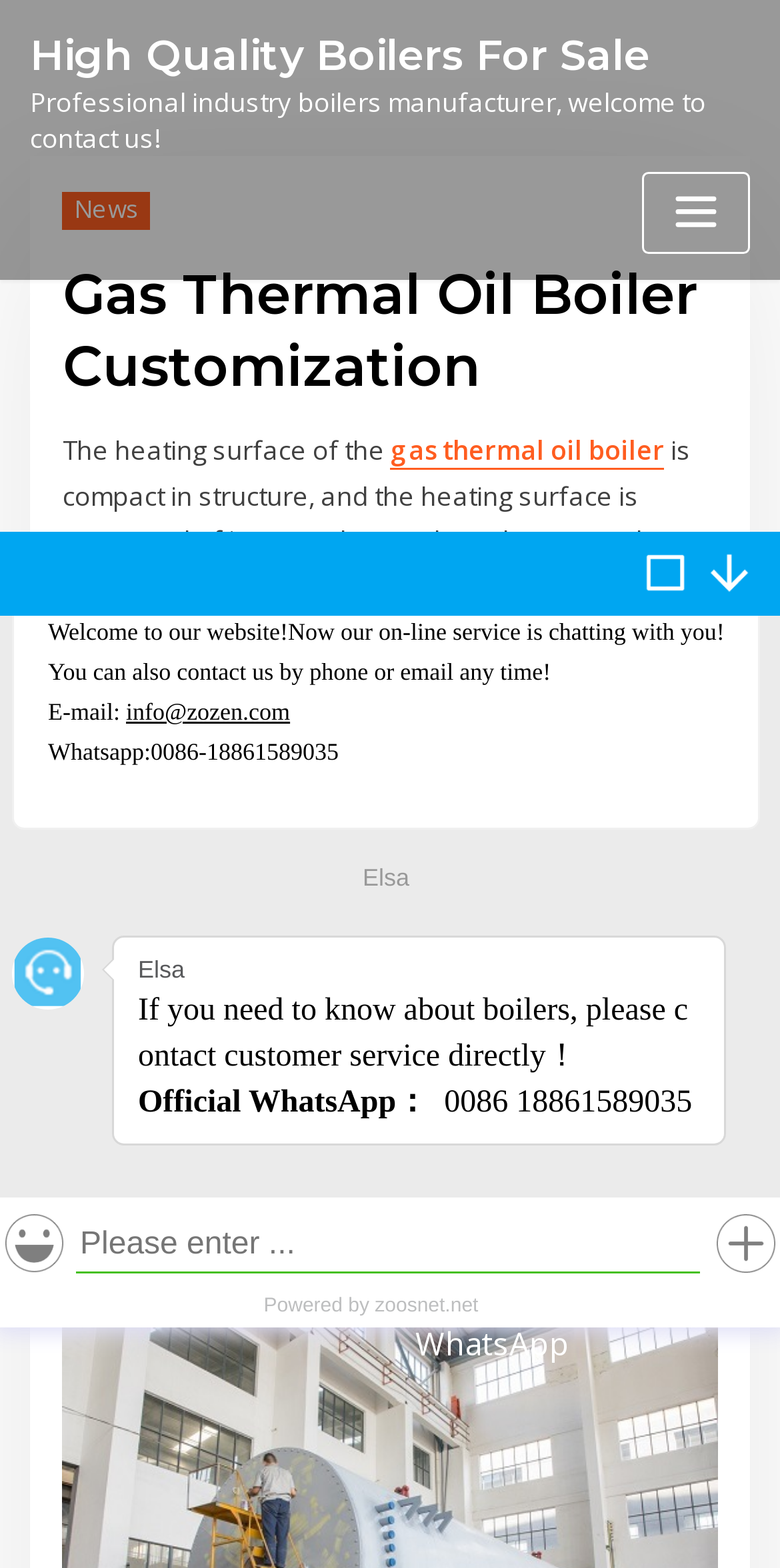Please provide a detailed answer to the question below based on the screenshot: 
What is the composition of the boiler?

According to the webpage content, the boiler is composed of the upper body and the lower combustion chamber, which are combined on site.